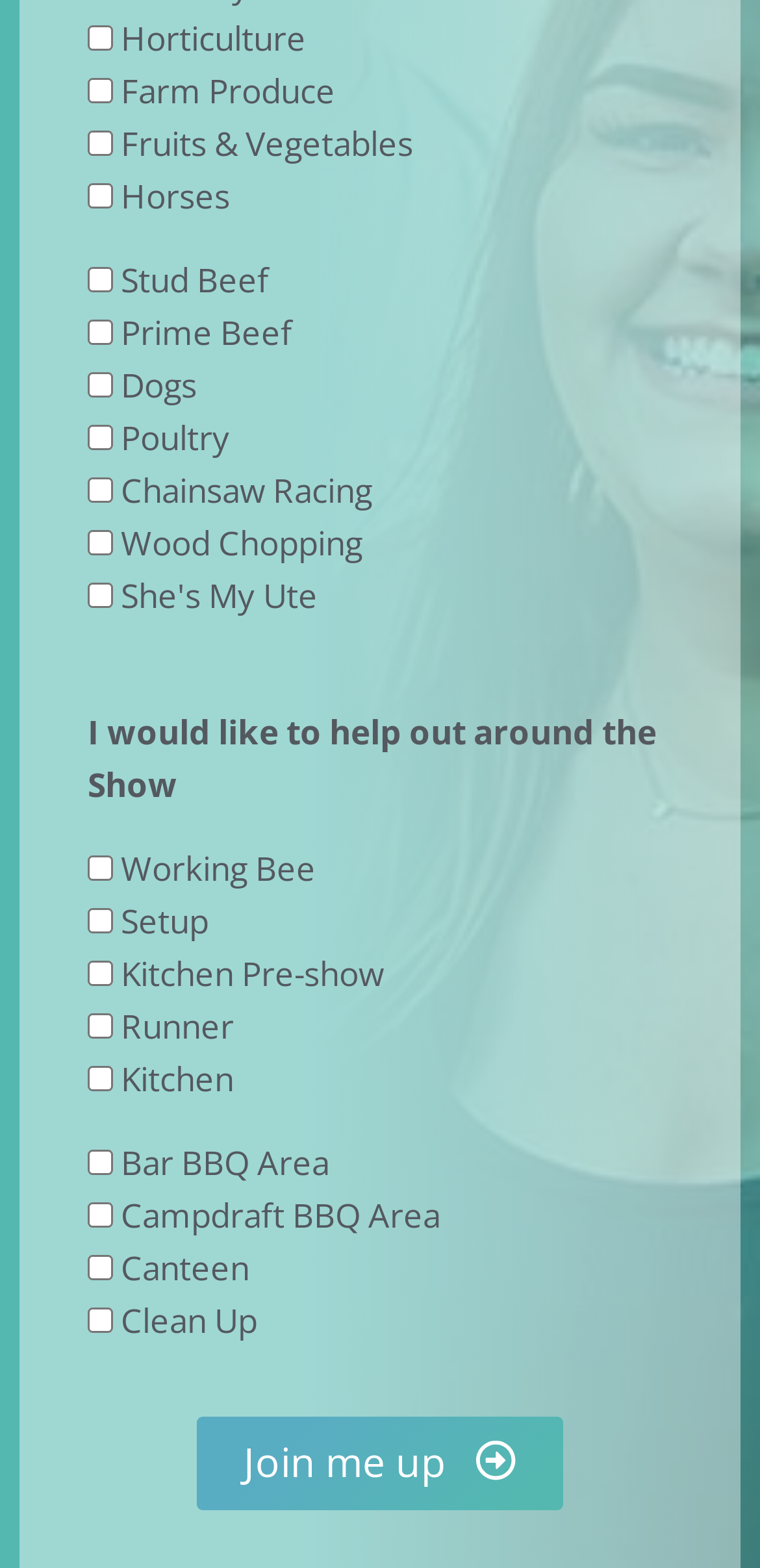Answer this question using a single word or a brief phrase:
What type of activities can volunteers participate in?

Various show activities